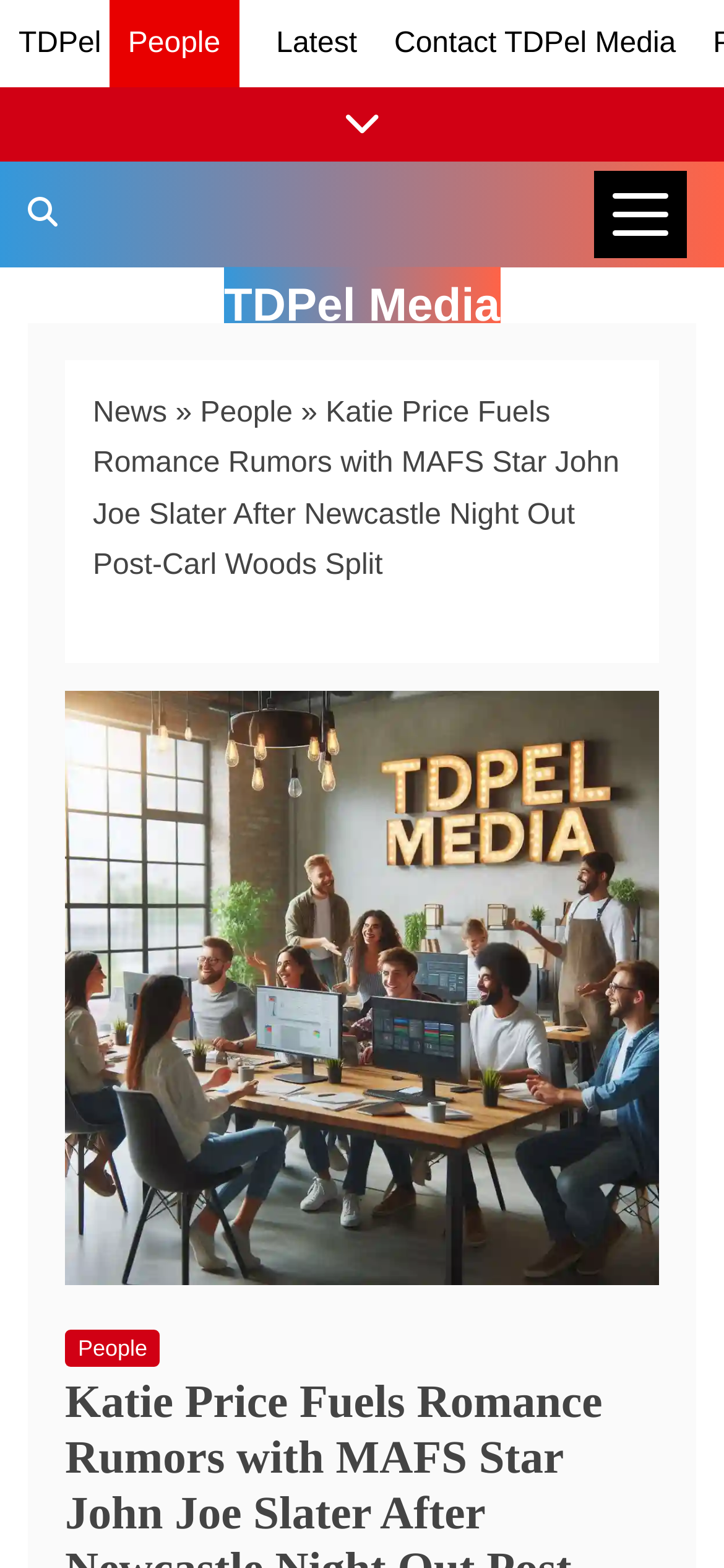Please answer the following query using a single word or phrase: 
What is the category of the news?

People